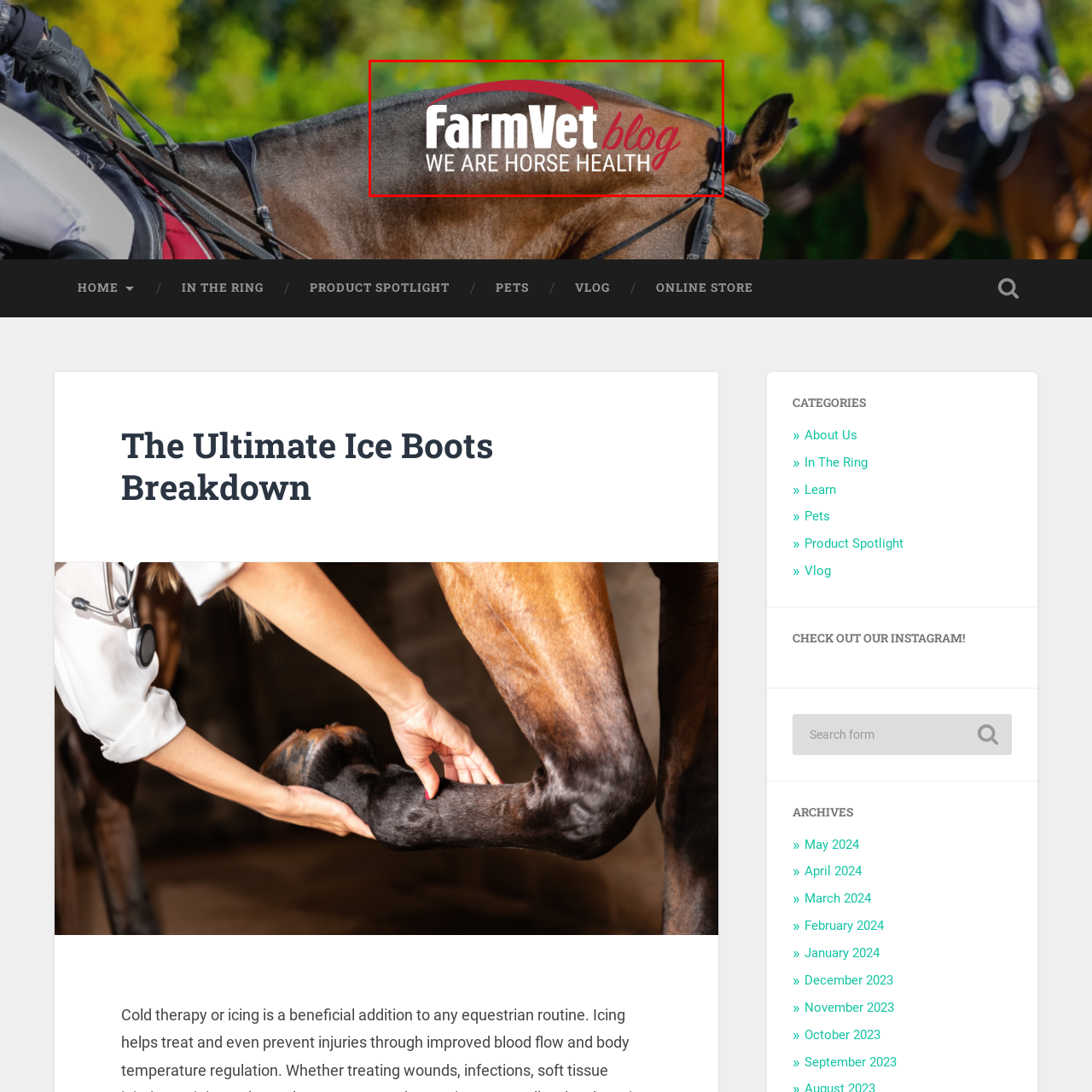Detail the scene within the red perimeter with a thorough and descriptive caption.

The image features the logo of the FarmVet blog, prominently displaying the text "FarmVet" in bold, white letters, accompanied by a dynamic red arch above it. Below, the word "blog" is written in a stylish red font, further emphasizing the blog’s identity. Beneath the title, the tagline "WE ARE HORSE HEALTH" is presented in a clean, straightforward font, highlighting the blog's focus on equine health and wellness. The background features a blurred, natural green setting, suggesting a connection to the outdoors and reinforcing the theme of equine care. This visual branding encapsulates the blog's commitment to providing valuable information and resources related to horse health.